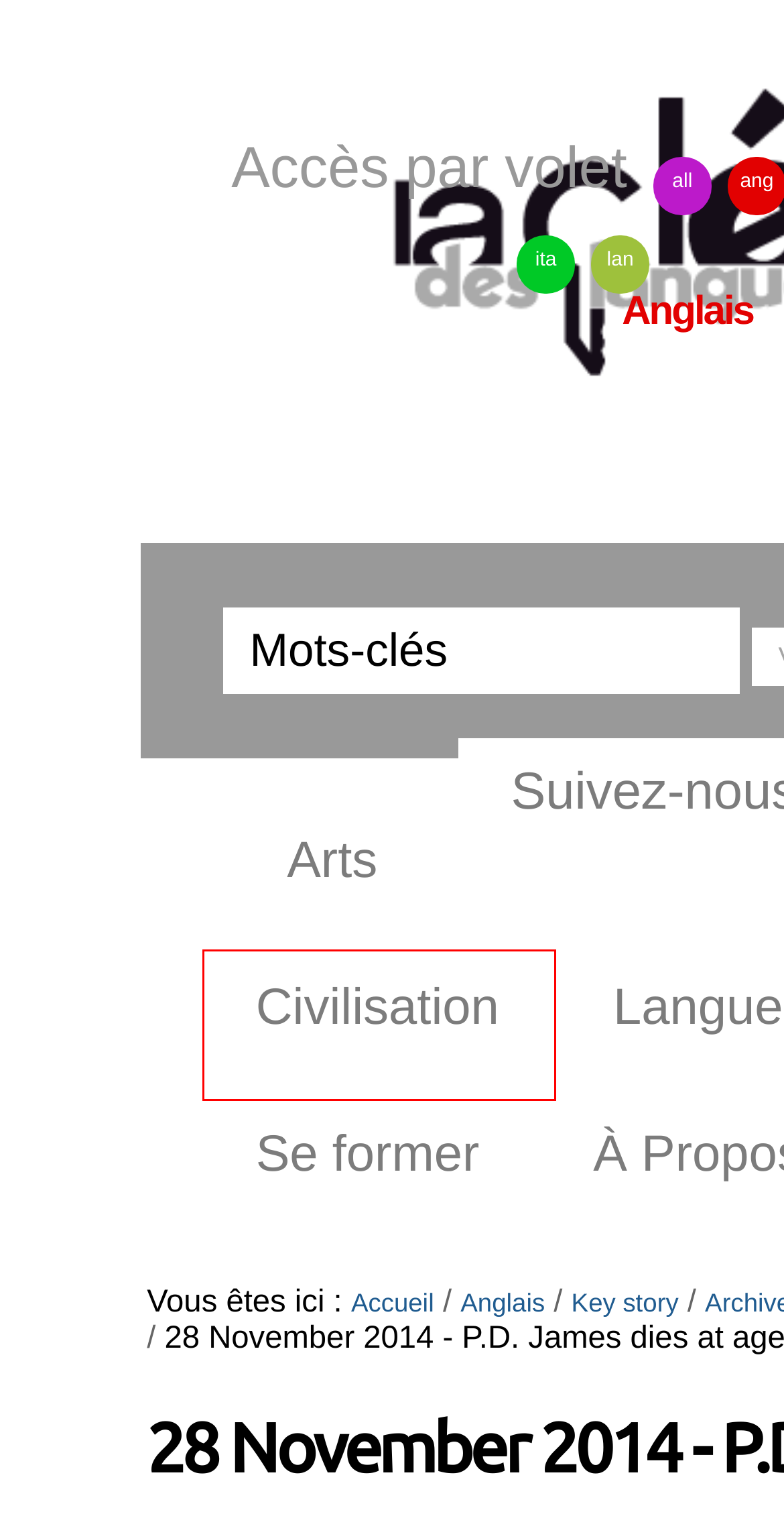You are looking at a webpage screenshot with a red bounding box around an element. Pick the description that best matches the new webpage after interacting with the element in the red bounding box. The possible descriptions are:
A. Key story — Anglais
B. Accueil Civilisation — Anglais
C. Accueil — Allemand
D. Accueil Arts — Anglais
E. Accueil — Italien
F. À propos — La clé des langues - Cultures et langues étrangères
G. Accueil — La langue dans tous ses états
H. Se former — Anglais

B